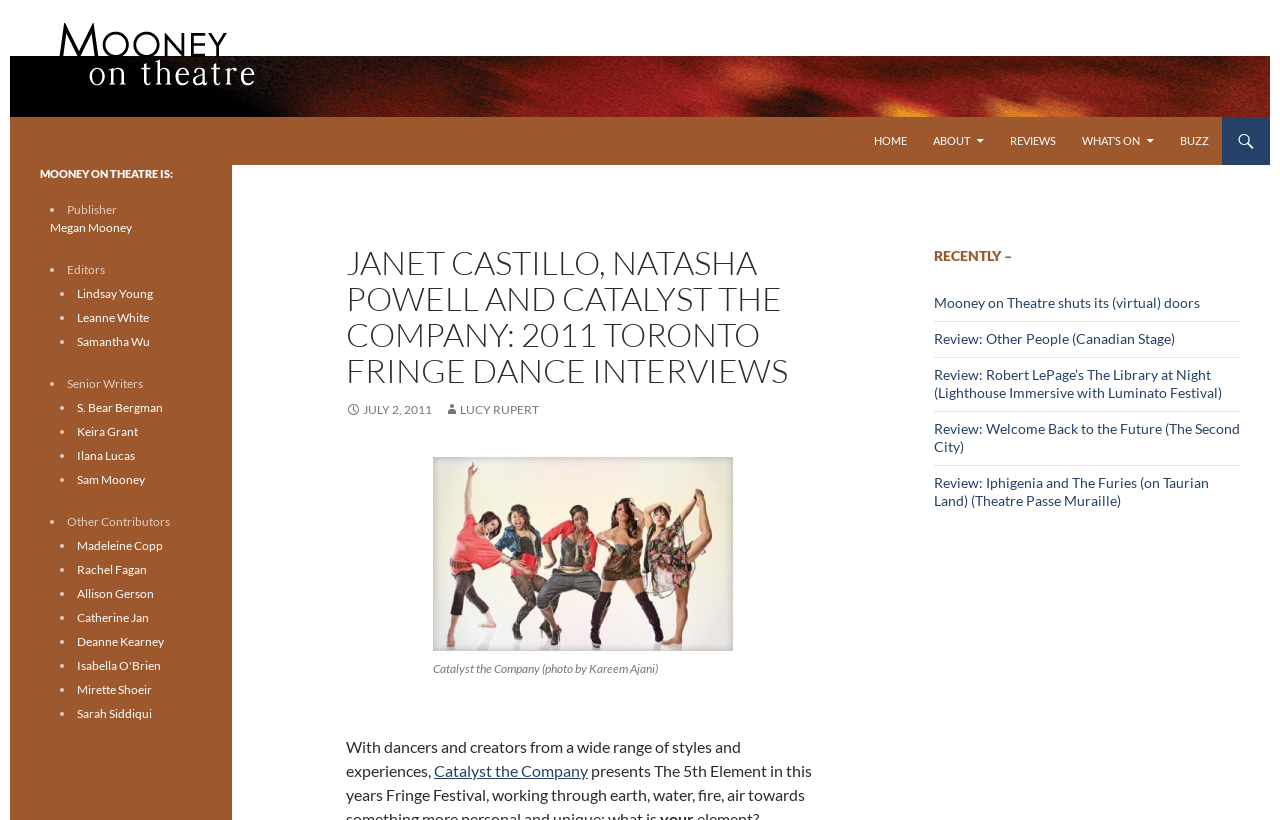Please answer the following question using a single word or phrase: 
What is the title of the main article?

JANET CASTILLO, NATASHA POWELL AND CATALYST THE COMPANY: 2011 TORONTO FRINGE DANCE INTERVIEWS